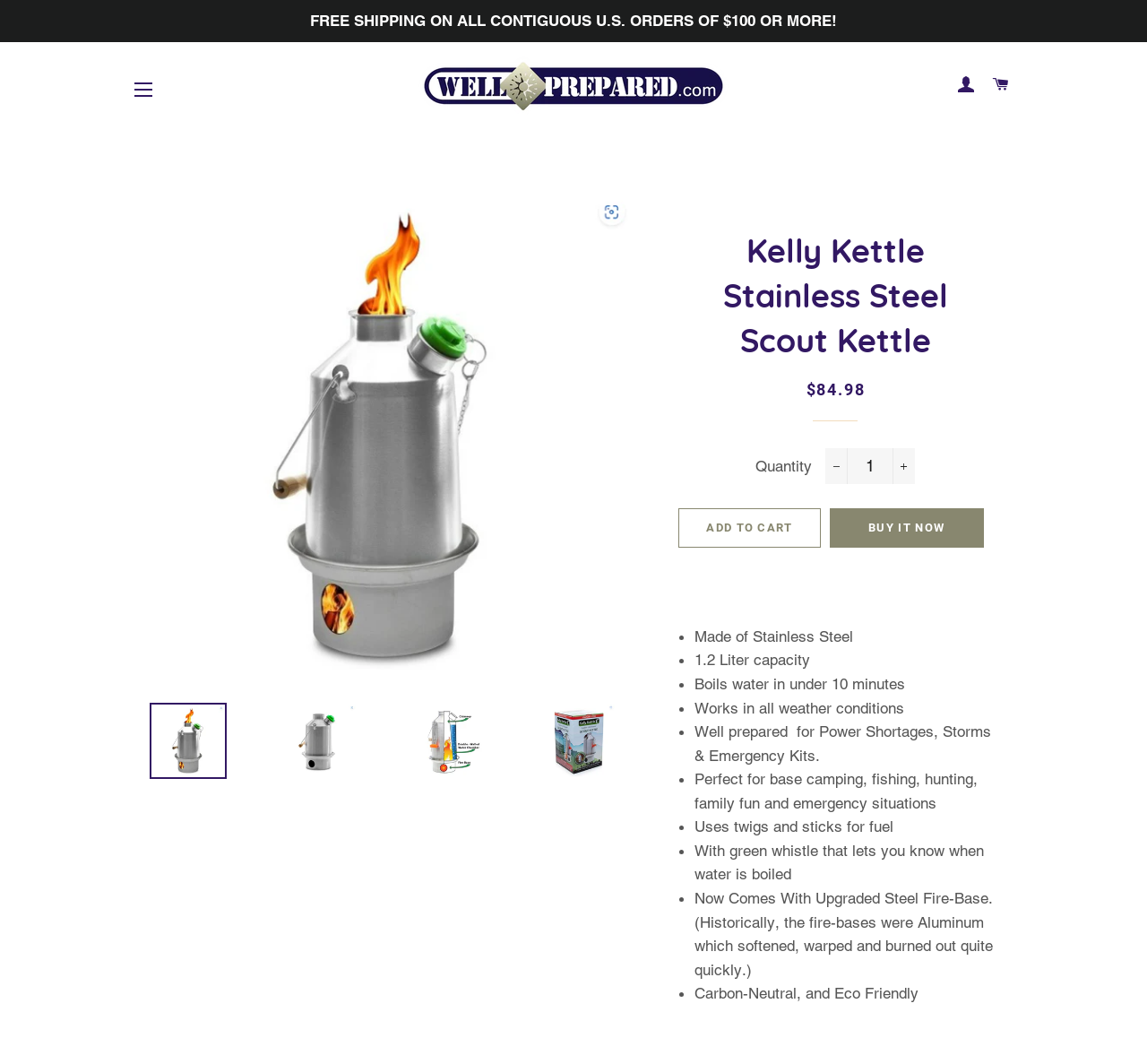Locate the bounding box coordinates of the element that needs to be clicked to carry out the instruction: "Add the Kelly Kettle Stainless Steel Scout Kettle to the cart". The coordinates should be given as four float numbers ranging from 0 to 1, i.e., [left, top, right, bottom].

[0.592, 0.478, 0.715, 0.515]